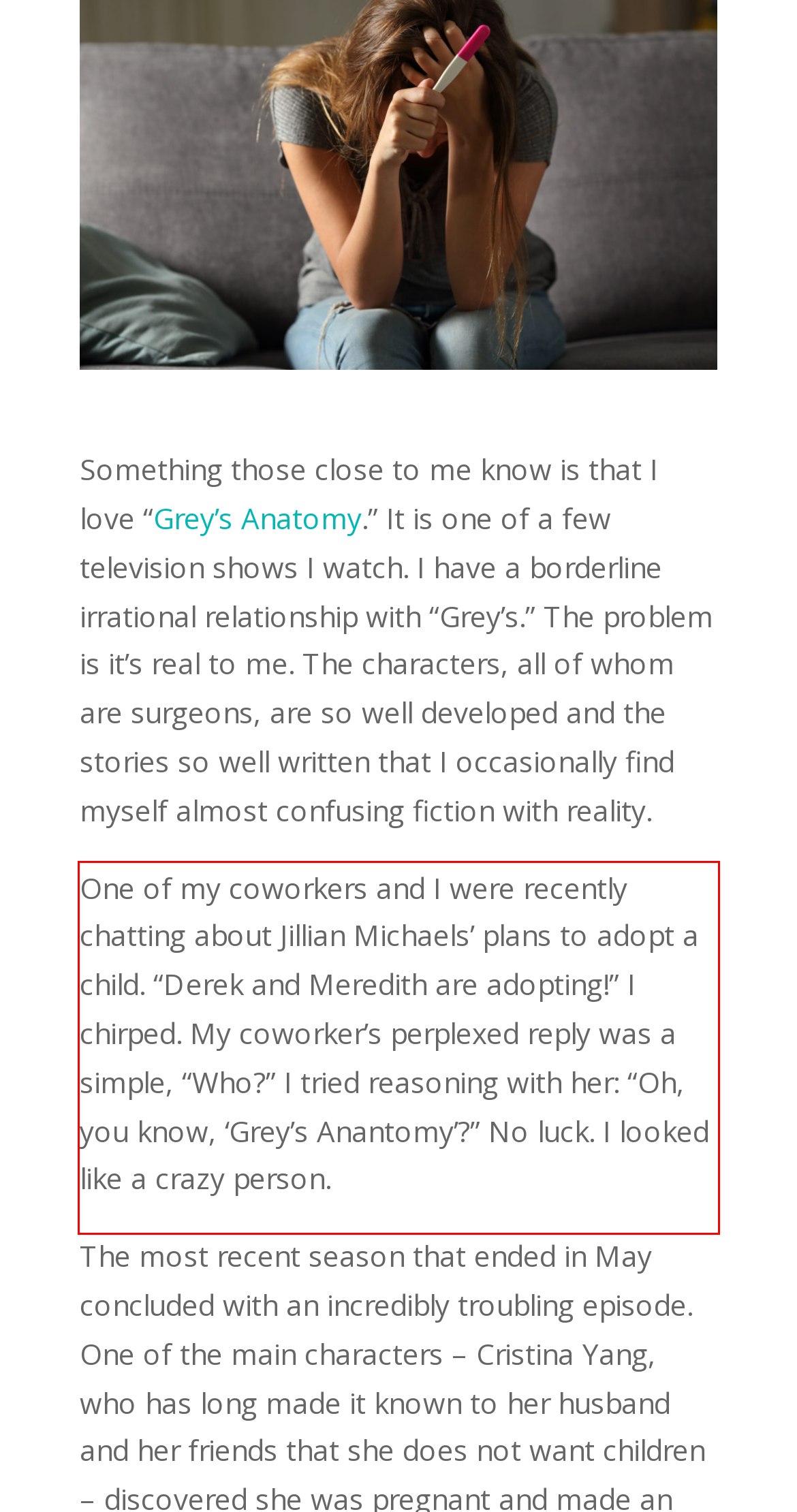Review the screenshot of the webpage and recognize the text inside the red rectangle bounding box. Provide the extracted text content.

One of my coworkers and I were recently chatting about Jillian Michaels’ plans to adopt a child. “Derek and Meredith are adopting!” I chirped. My coworker’s perplexed reply was a simple, “Who?” I tried reasoning with her: “Oh, you know, ‘Grey’s Anantomy’?” No luck. I looked like a crazy person.